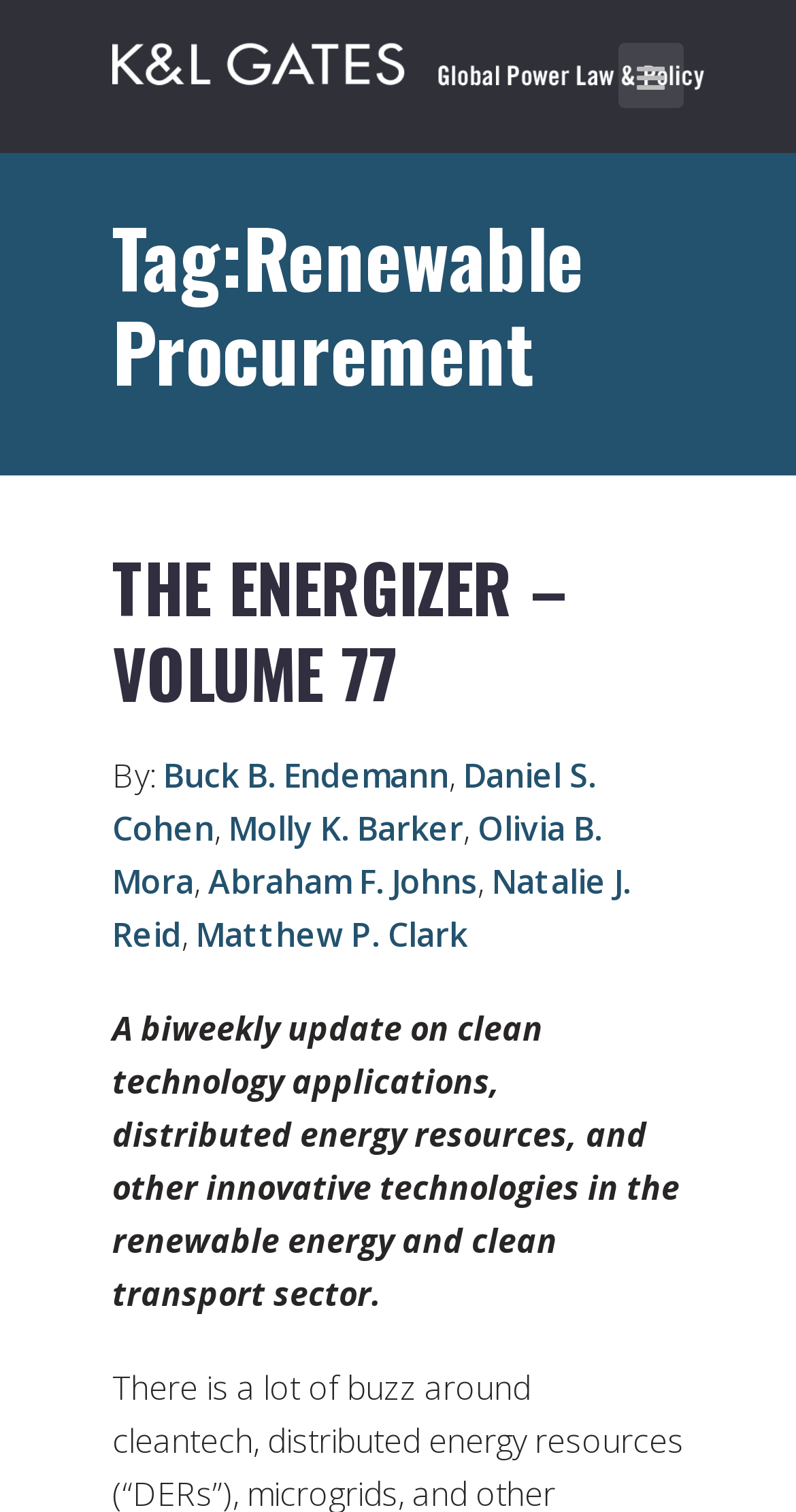What is the topic of this publication?
Please craft a detailed and exhaustive response to the question.

I found the answer by looking at the static text 'A biweekly update on clean technology applications, distributed energy resources, and other innovative technologies in the renewable energy and clean transport sector.' which provides a description of the publication's topic.